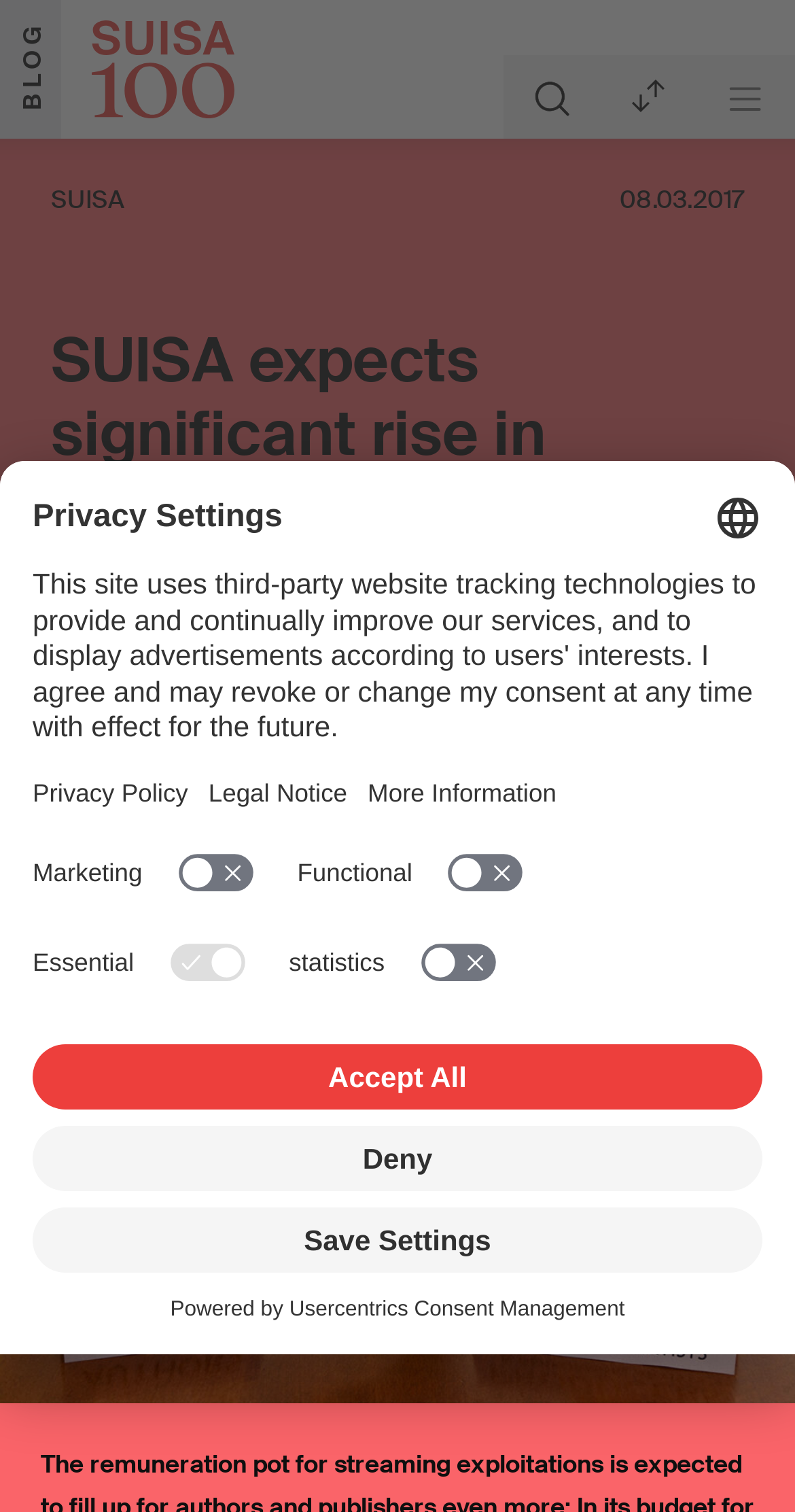Create a detailed summary of all the visual and textual information on the webpage.

The webpage is a blog post from SUISAblog.ch, with a title "SUISA expects significant rise in streaming collections". At the top left corner, there is a "BLOG" label, and next to it, a "suisa" link with an accompanying image. On the top right corner, there is a search button with a magnifying glass icon, and a "Latest" button. 

Below the top navigation bar, there is a main content area. The blog post title is displayed prominently, followed by a date "08.03.2017". The post content is divided into sections, with links to related topics such as "Performing rights", "Collections", "General Meeting", and more. 

On the right side of the content area, there is an image related to the blog post. At the bottom of the page, there is a "Open Privacy Settings" button, which opens a dialog box with privacy settings options. The dialog box has a heading "Privacy Settings" and explains how the website uses third-party tracking technologies and displays advertisements. It also provides options to select language, open privacy policy, open legal notice, and more information. 

The privacy settings dialog box also has several switches to control the usage of cookies for marketing, functional, essential, and statistics purposes. There are buttons to save settings, deny, or accept all at the bottom of the dialog box. Finally, at the very bottom of the page, there is a "Powered by" label with a link to "Usercentrics Consent Management".